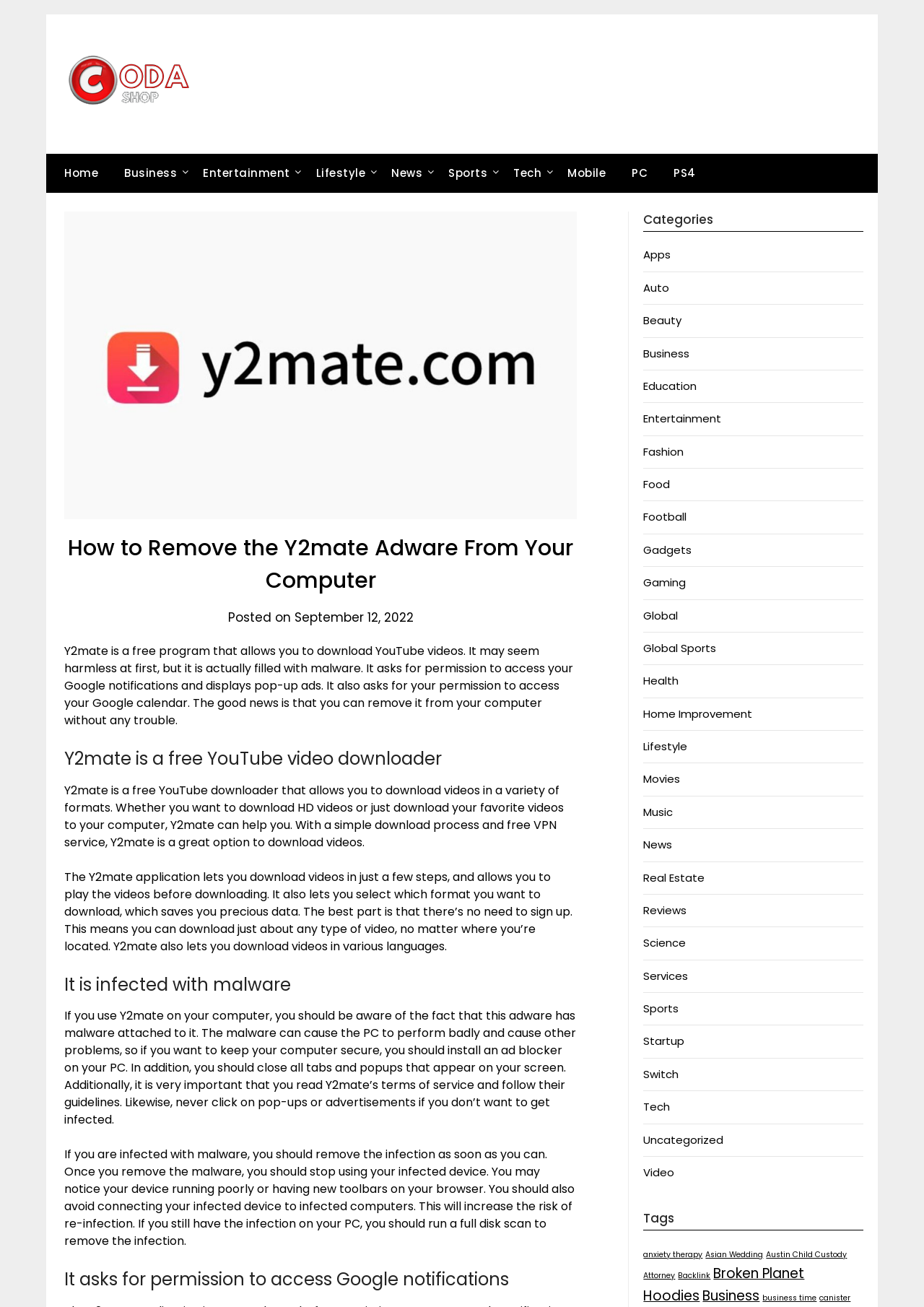Pinpoint the bounding box coordinates of the clickable element needed to complete the instruction: "Click on the 'Home' link". The coordinates should be provided as four float numbers between 0 and 1: [left, top, right, bottom].

[0.05, 0.118, 0.119, 0.148]